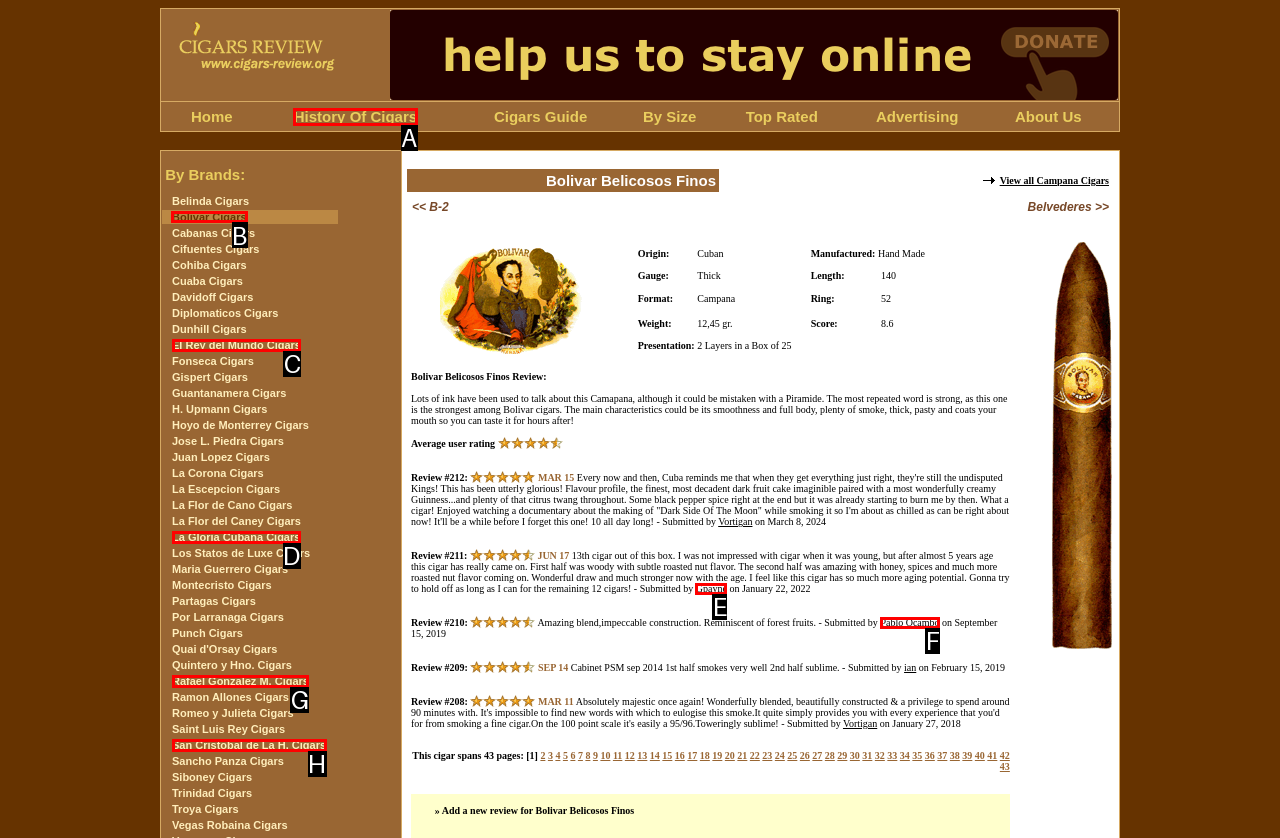Determine which letter corresponds to the UI element to click for this task: View Bolivar Cigars
Respond with the letter from the available options.

B